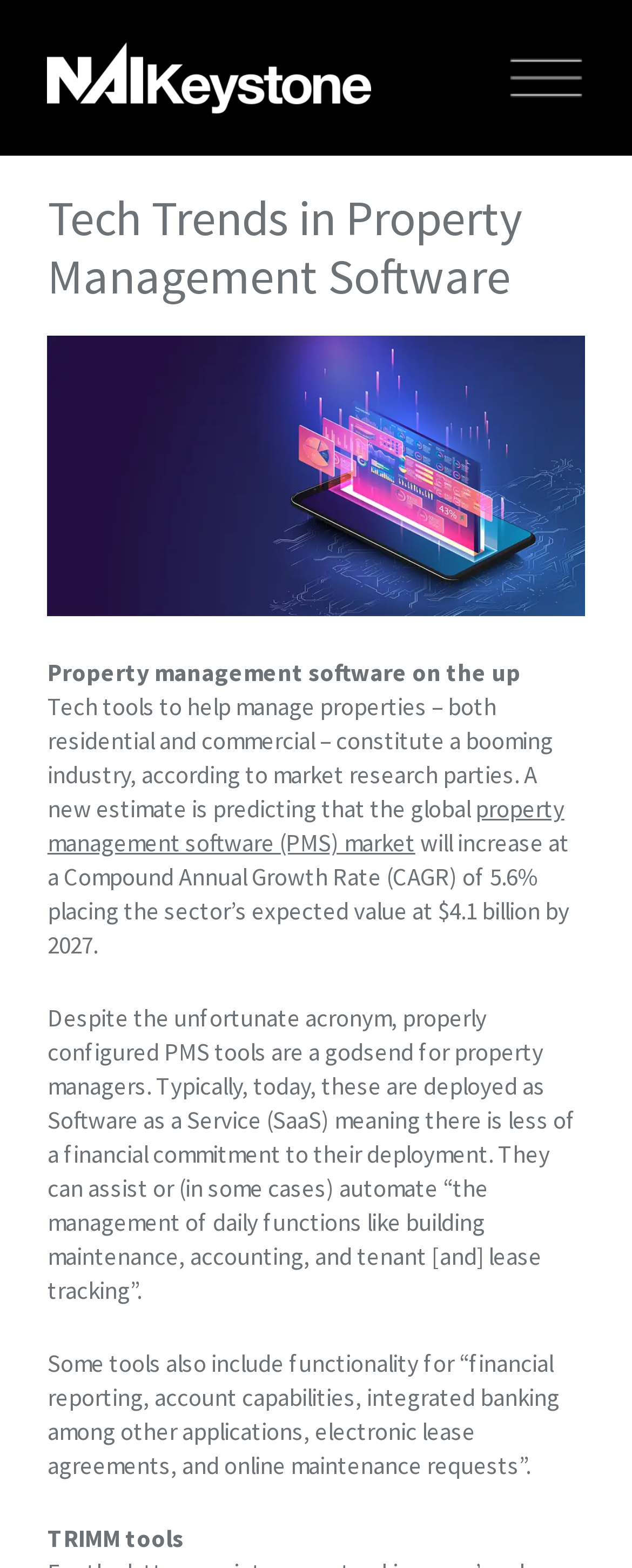Please provide a one-word or phrase answer to the question: 
What type of deployment is typical for PMS tools?

Software as a Service (SaaS)